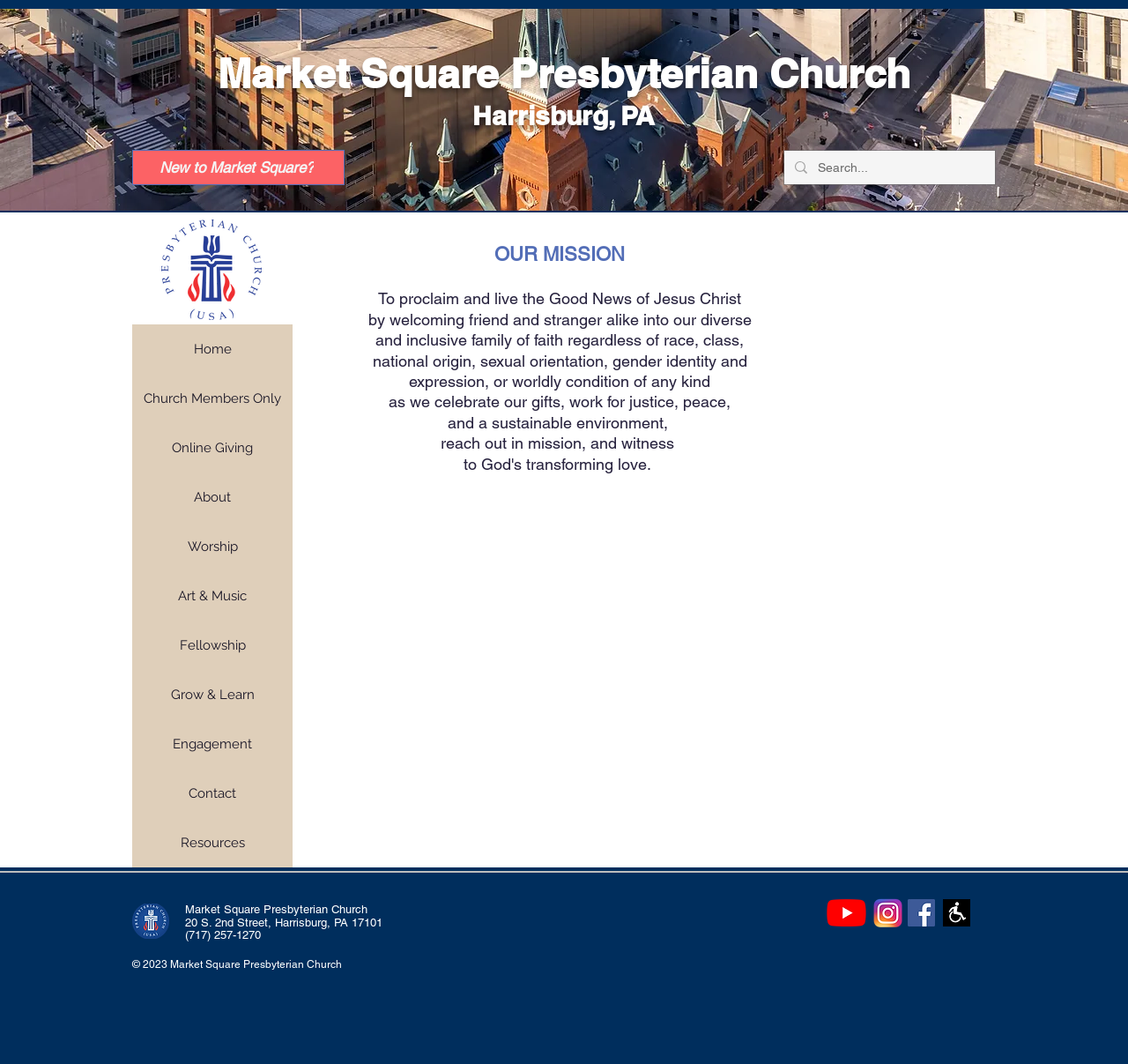Identify the bounding box coordinates of the clickable region required to complete the instruction: "View Online Giving". The coordinates should be given as four float numbers within the range of 0 and 1, i.e., [left, top, right, bottom].

[0.117, 0.398, 0.259, 0.444]